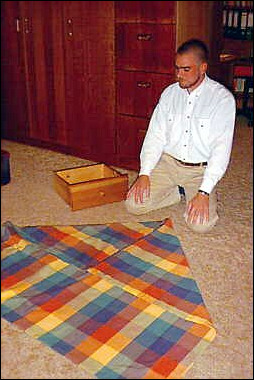Describe all elements and aspects of the image.

The image depicts a man kneeling on the floor, intently observing a colorful checkered tablecloth that is laid out in a large triangular formation. He appears to be engaged in a problem-solving task involving the tablecloth and its fit within a nearby wooden drawer, which is slightly ajar. The setting is characterized by wooden cabinetry in the background, suggesting a classroom or a storage area where this task may take place. This scenario references a practical problem-solving exercise, as noted in a related discussion by Per Berggren, a respected educator who explored similar tasks to enhance mathematical understanding among students. The vibrant tablecloth serves as a visual focal point in this learning context, bridging hands-on activity with abstract mathematical concepts.